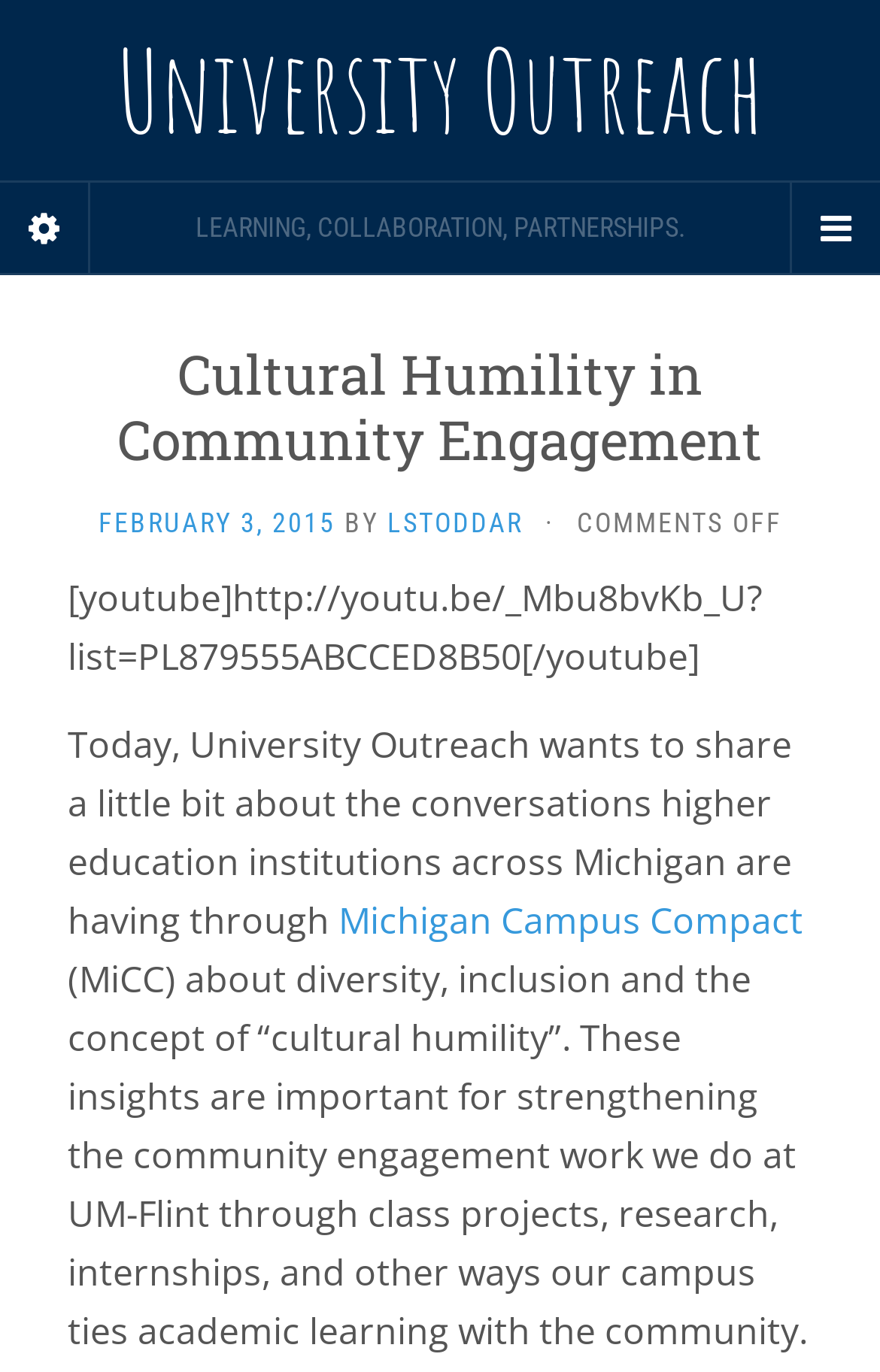What is the date of the article?
Can you give a detailed and elaborate answer to the question?

The answer can be found in the link that contains the date 'FEBRUARY 3, 2015' which is located below the heading 'Cultural Humility in Community Engagement'.